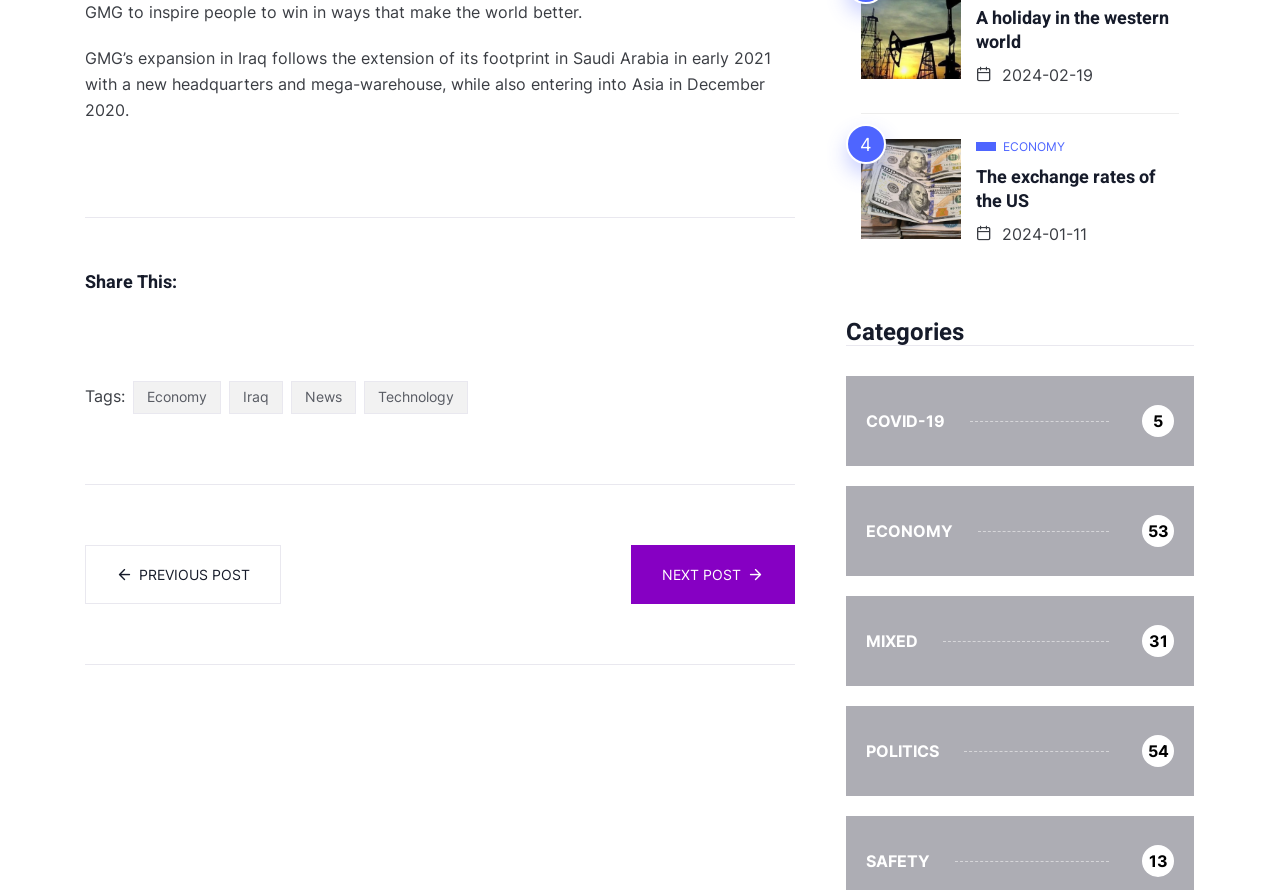Using the webpage screenshot and the element description Technology, determine the bounding box coordinates. Specify the coordinates in the format (top-left x, top-left y, bottom-right x, bottom-right y) with values ranging from 0 to 1.

[0.284, 0.54, 0.366, 0.577]